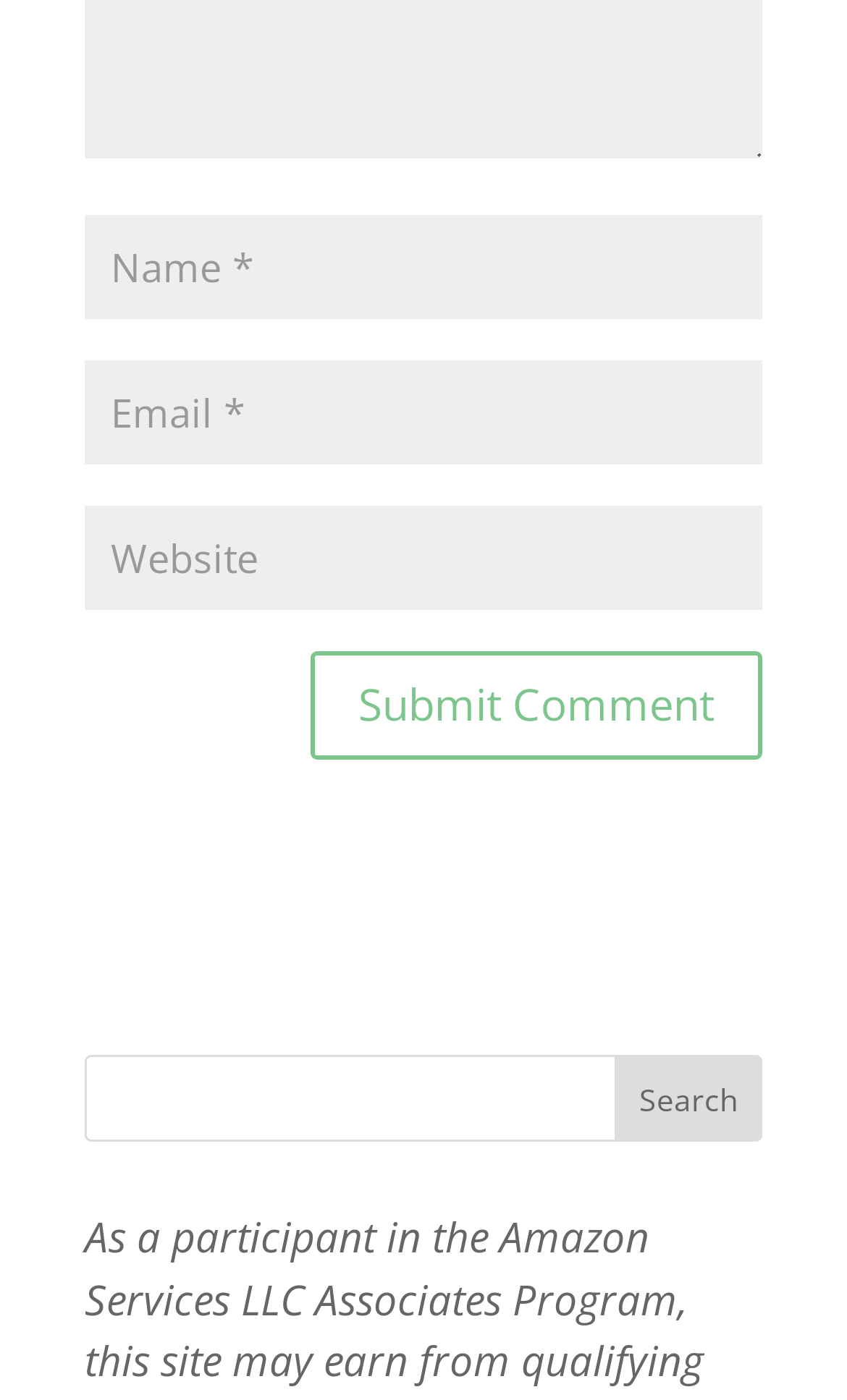How many textboxes are there in the comment section?
From the screenshot, supply a one-word or short-phrase answer.

Three